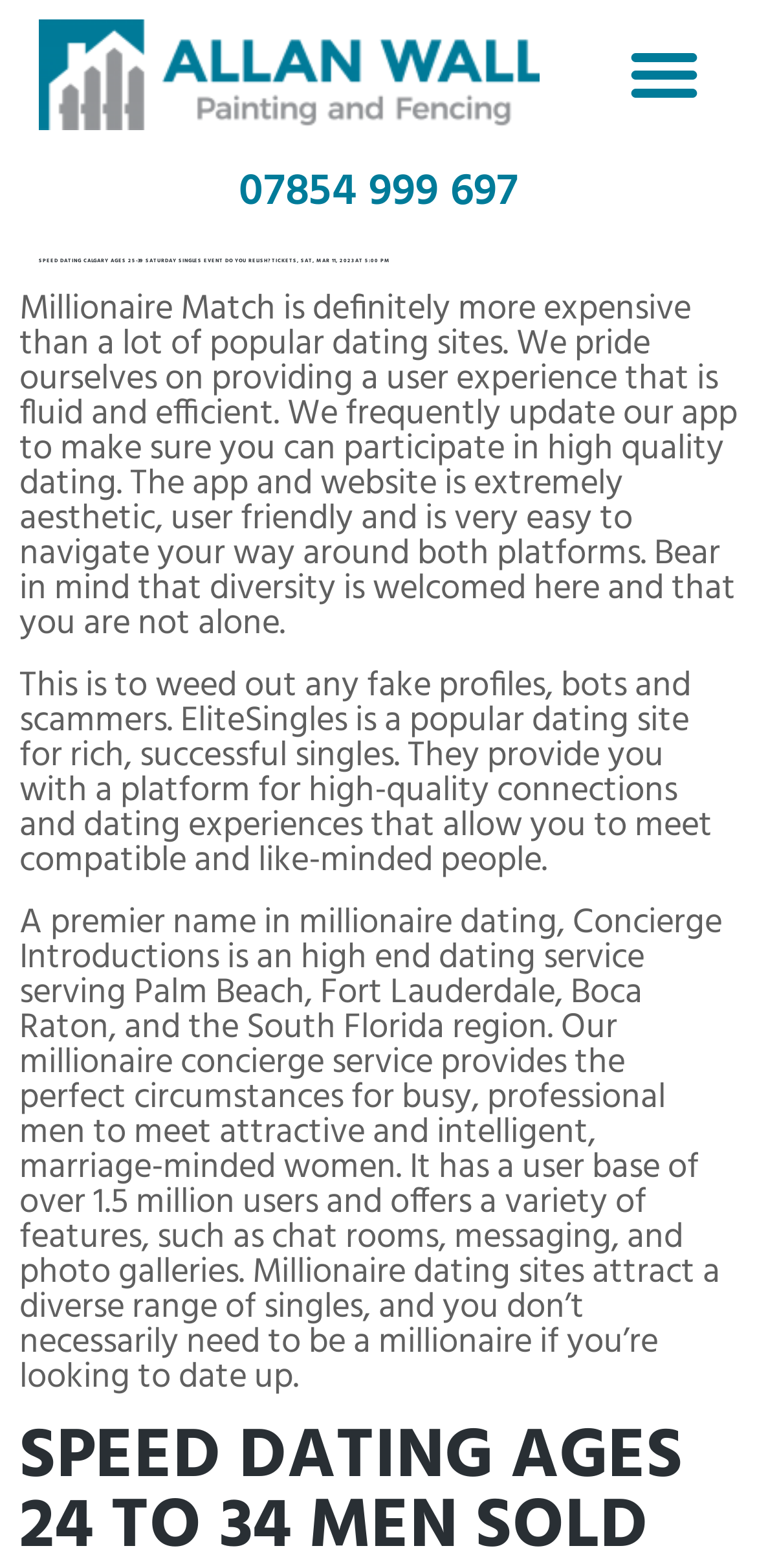Give a succinct answer to this question in a single word or phrase: 
What is the phone number?

07854 999 697